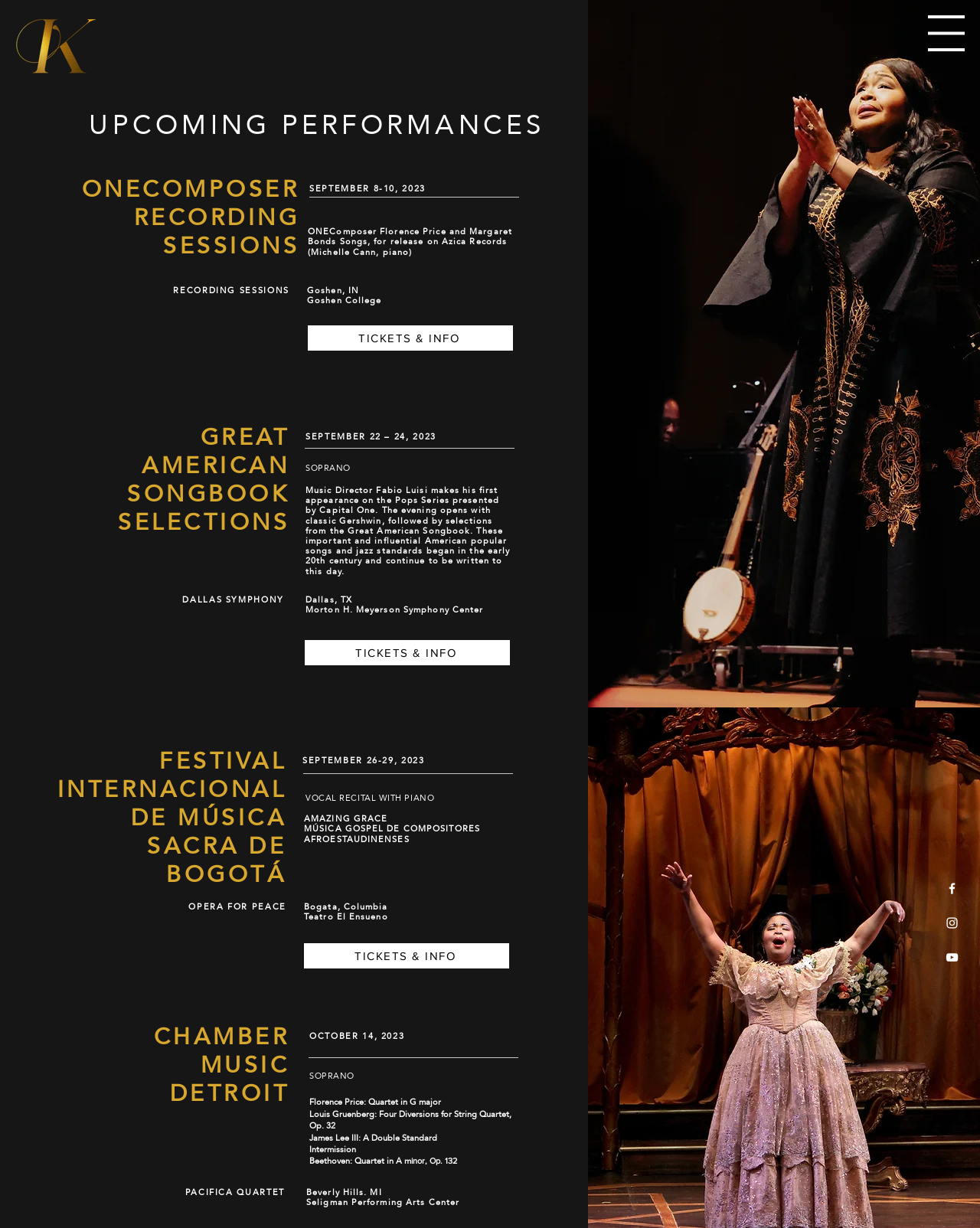What is the title of the upcoming performances?
Refer to the image and respond with a one-word or short-phrase answer.

ONEComposer Recording Sessions